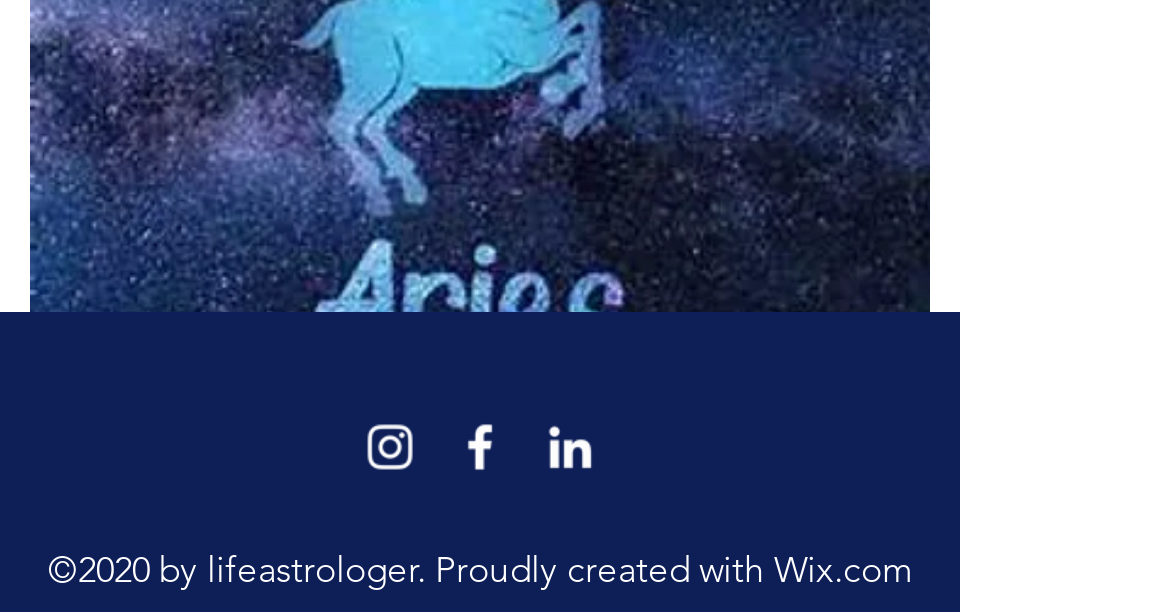Please respond to the question with a concise word or phrase:
What social media platforms are listed?

Instagram, Facebook, LinkedIn